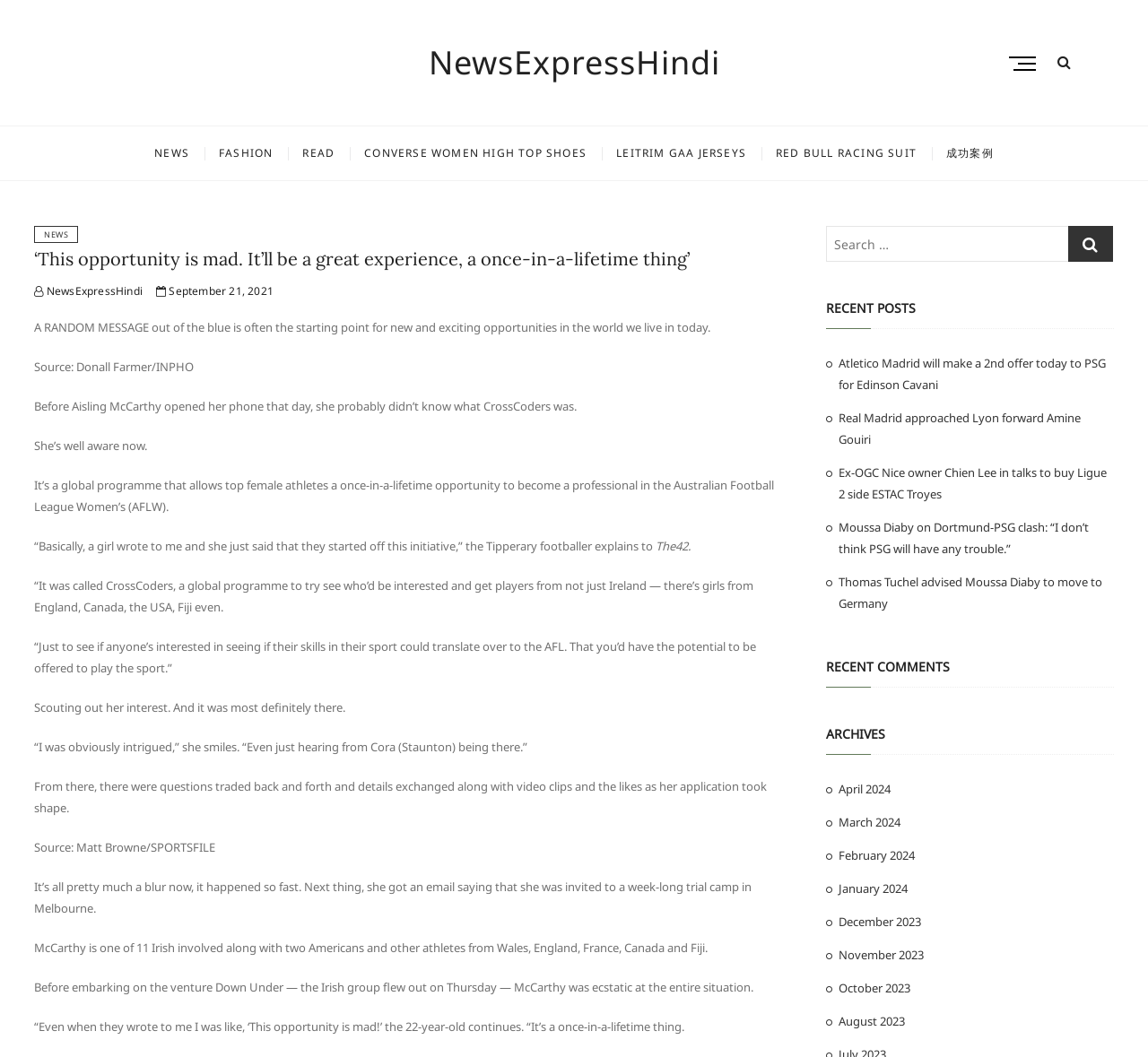From the screenshot, find the bounding box of the UI element matching this description: "September 21, 2021". Supply the bounding box coordinates in the form [left, top, right, bottom], each a float between 0 and 1.

[0.136, 0.268, 0.238, 0.283]